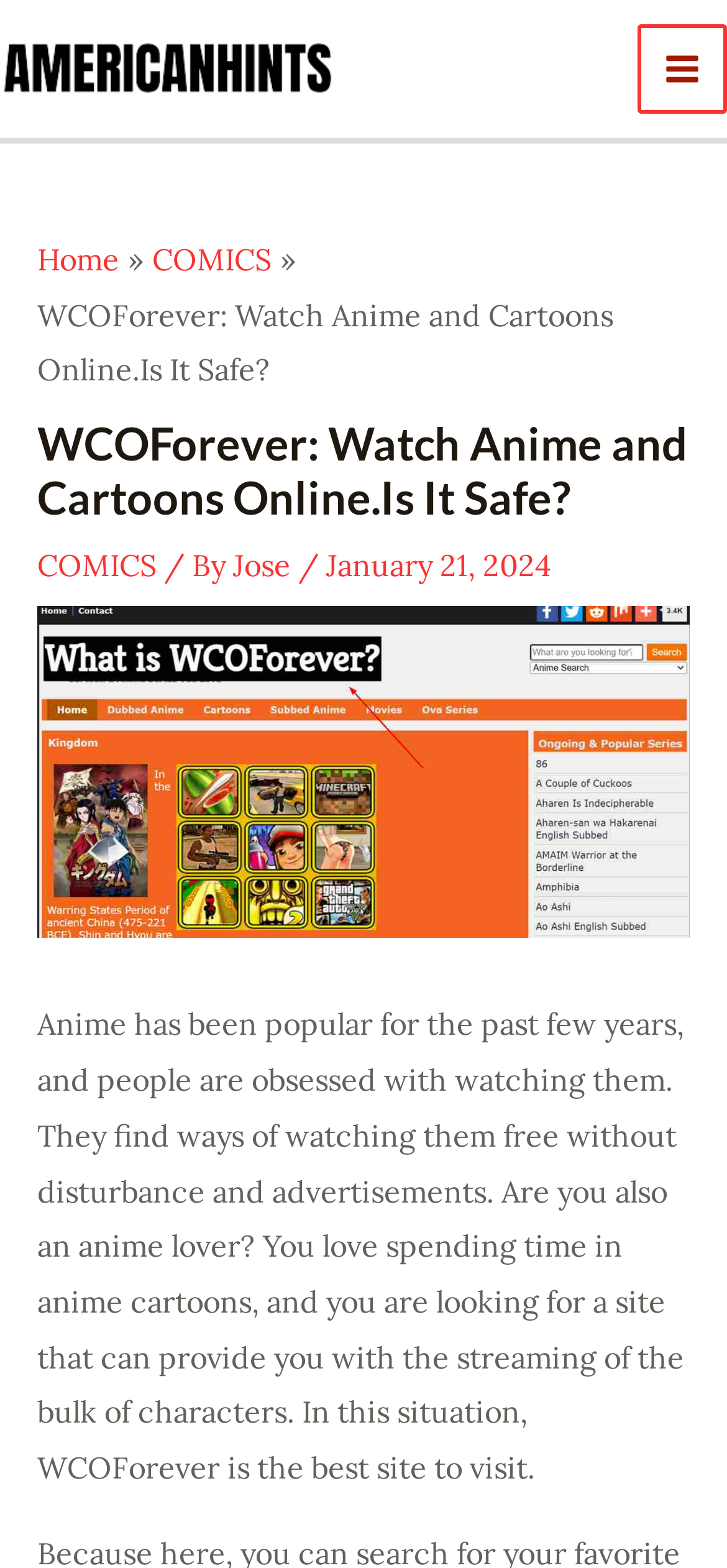Given the description Main Menu, predict the bounding box coordinates of the UI element. Ensure the coordinates are in the format (top-left x, top-left y, bottom-right x, bottom-right y) and all values are between 0 and 1.

[0.877, 0.015, 1.0, 0.073]